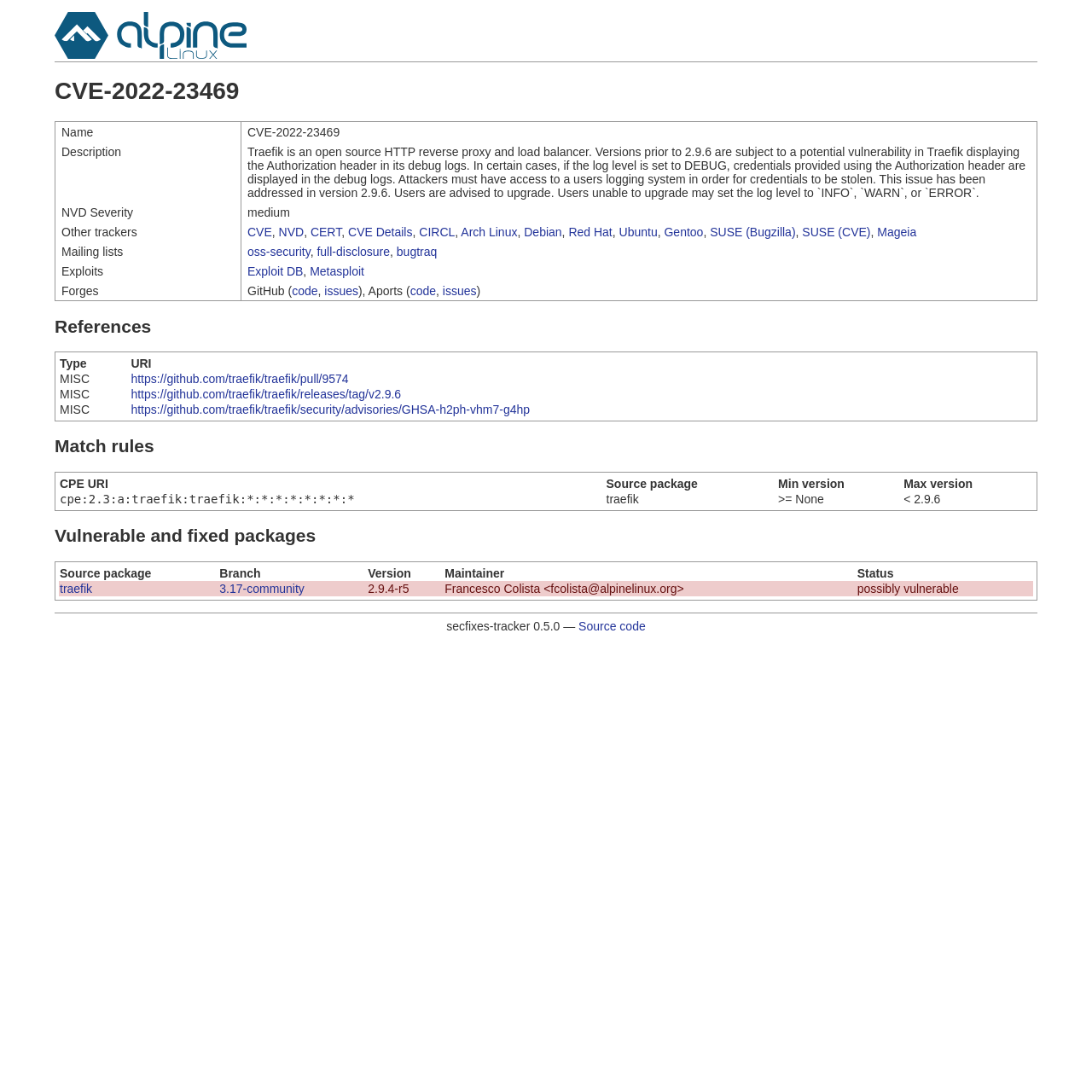By analyzing the image, answer the following question with a detailed response: What is the type of the reference in the table?

The type of the reference in the table can be found in the 'References' section, which lists several rows with 'MISC' as the type.